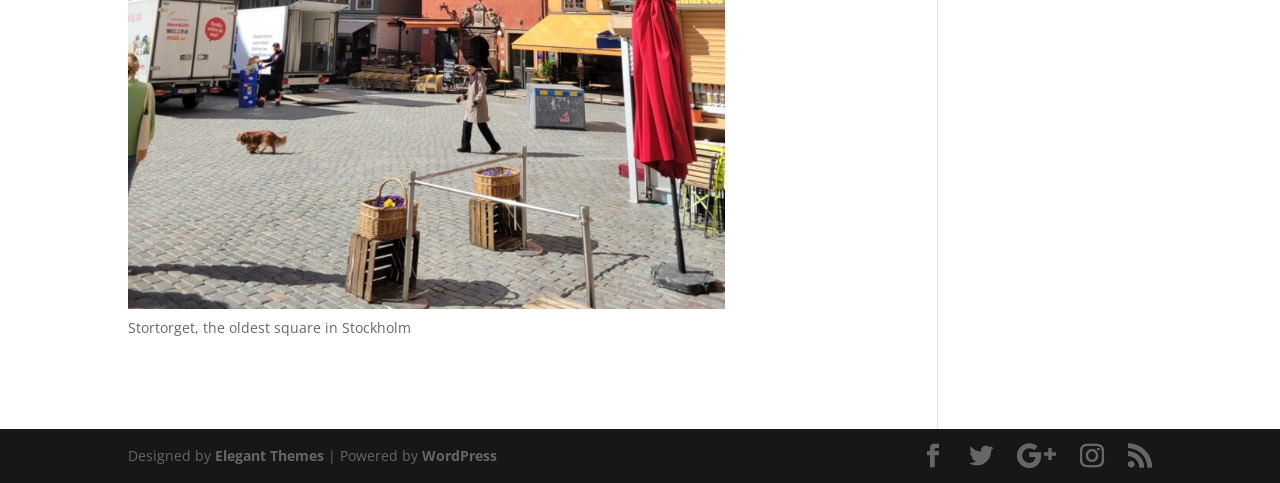What is the name of the oldest square in Stockholm?
Utilize the image to construct a detailed and well-explained answer.

The answer can be found in the figcaption element, which contains a static text 'Stortorget, the oldest square in Stockholm'.